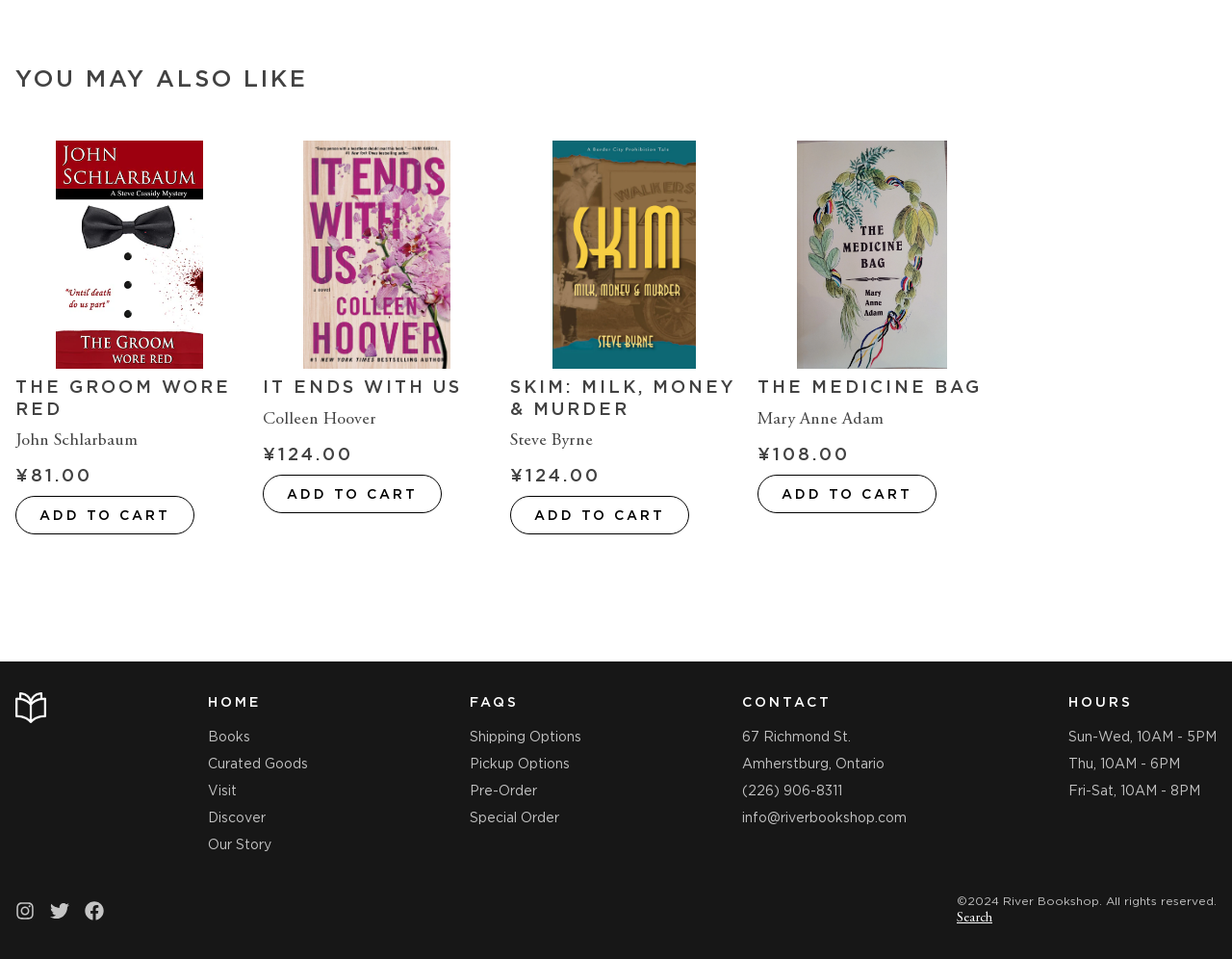Extract the bounding box coordinates of the UI element described by: "Shipping Options". The coordinates should include four float numbers ranging from 0 to 1, e.g., [left, top, right, bottom].

[0.381, 0.758, 0.471, 0.778]